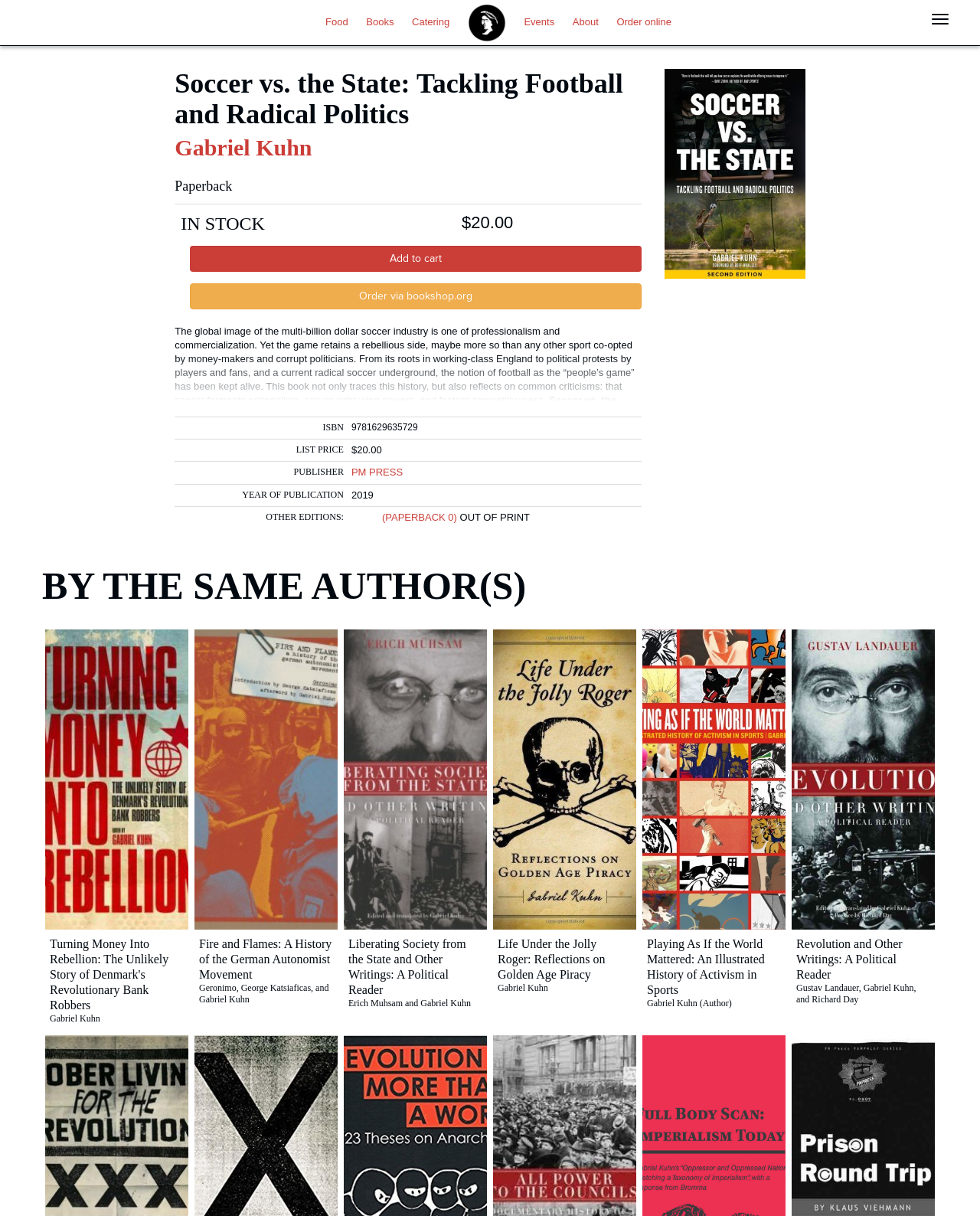Please determine the bounding box coordinates for the UI element described as: "Gabriel Kuhn".

[0.429, 0.821, 0.48, 0.83]